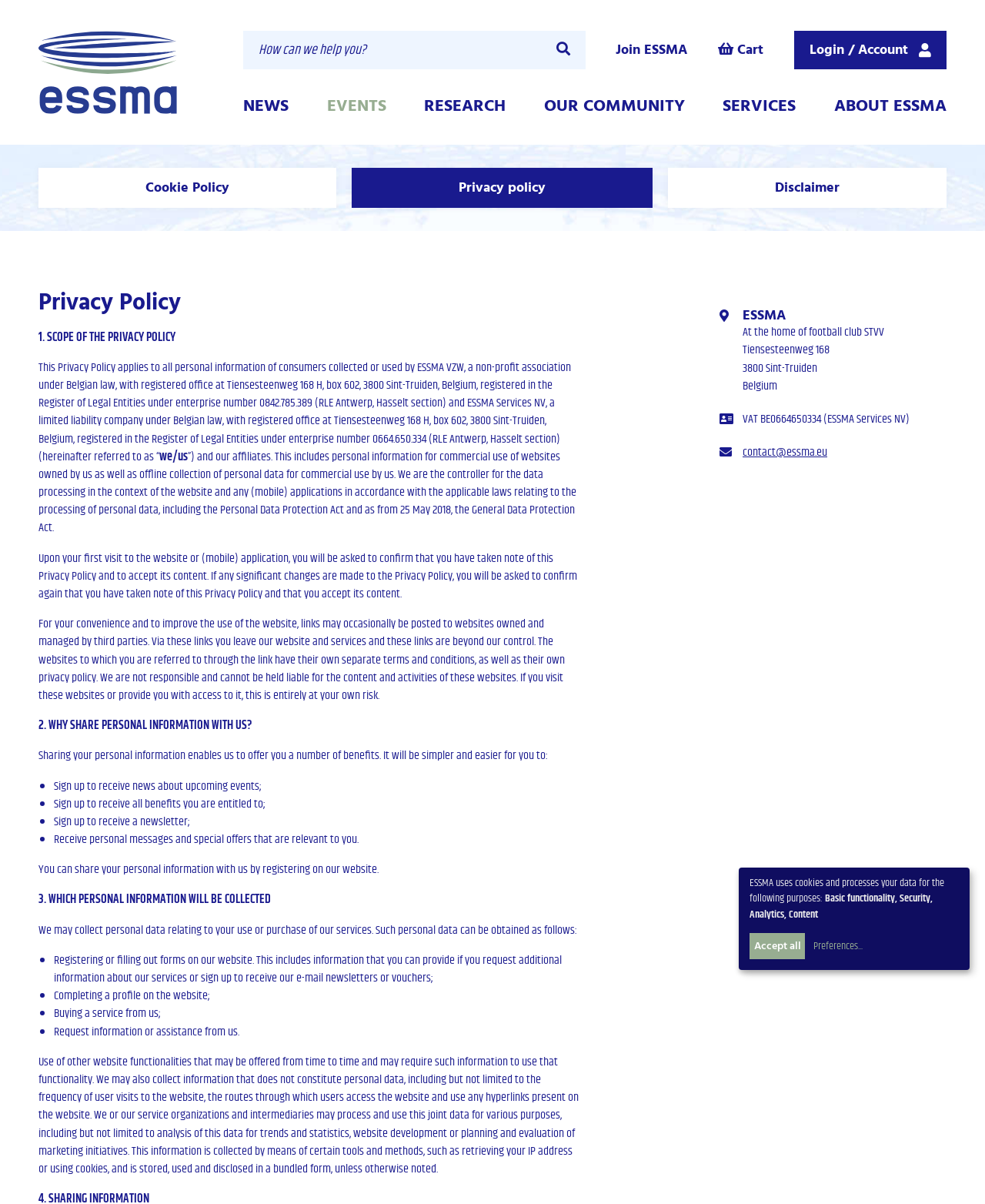Please find and report the bounding box coordinates of the element to click in order to perform the following action: "Join ESSMA". The coordinates should be expressed as four float numbers between 0 and 1, in the format [left, top, right, bottom].

[0.625, 0.026, 0.698, 0.058]